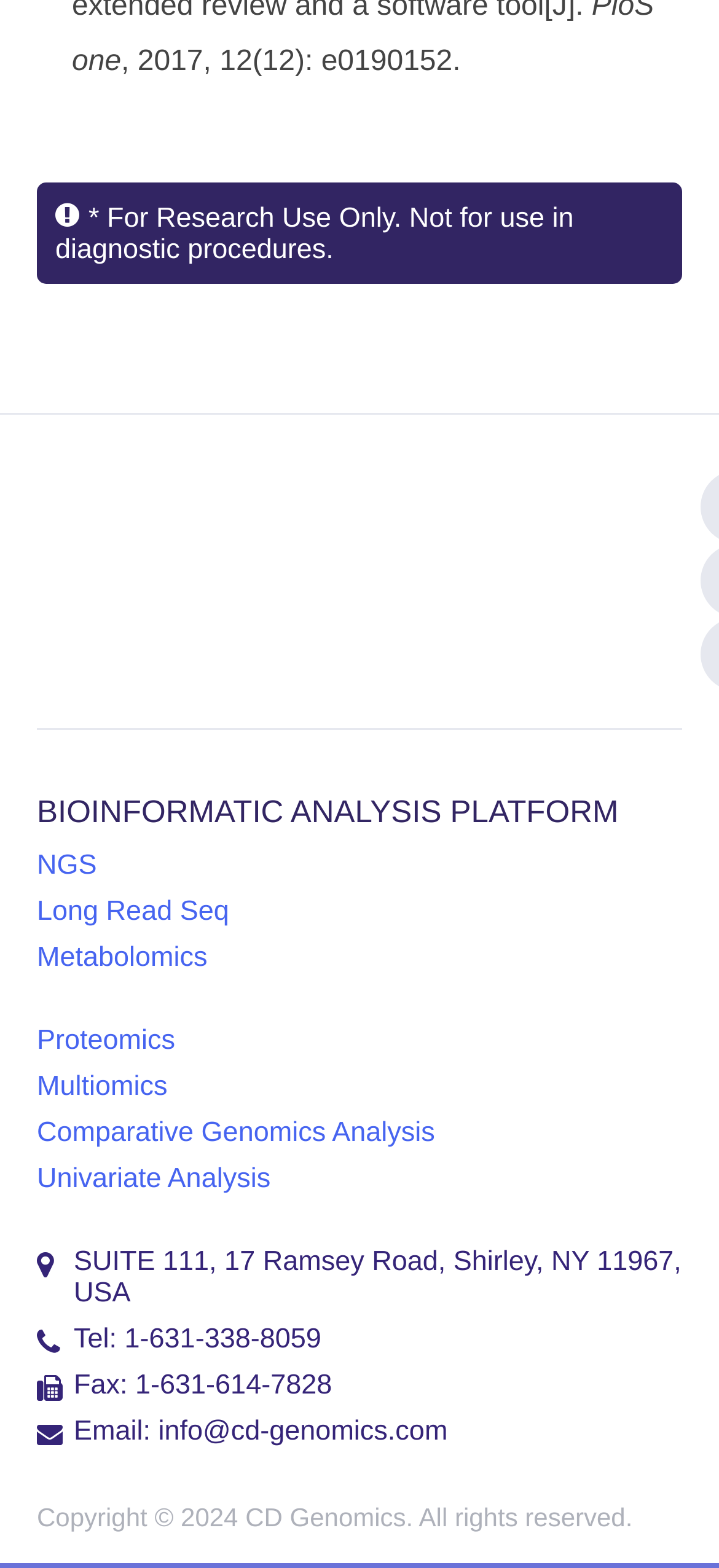What type of analysis does the company offer?
Give a single word or phrase as your answer by examining the image.

Bioinformatics Analysis